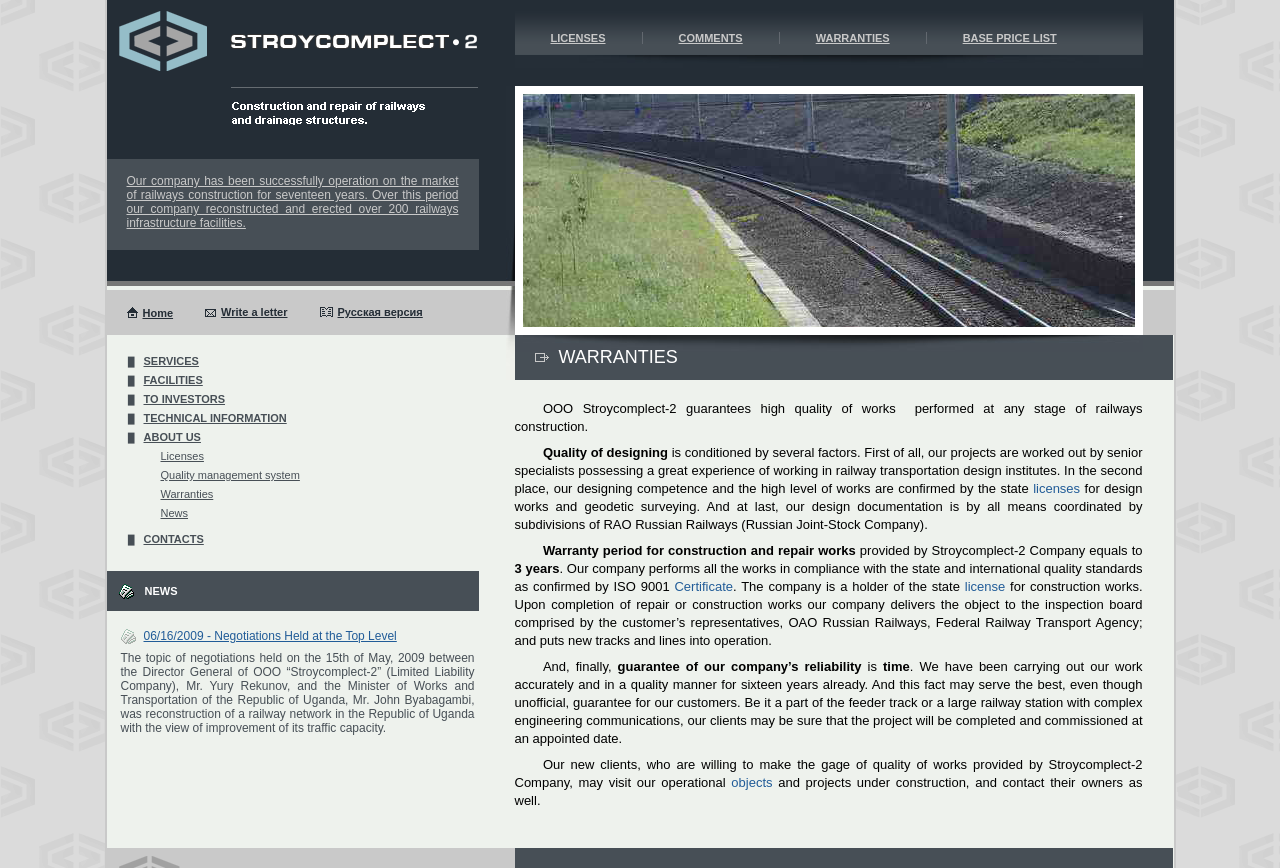What is the company's experience in railways construction?
Based on the image content, provide your answer in one word or a short phrase.

seventeen years